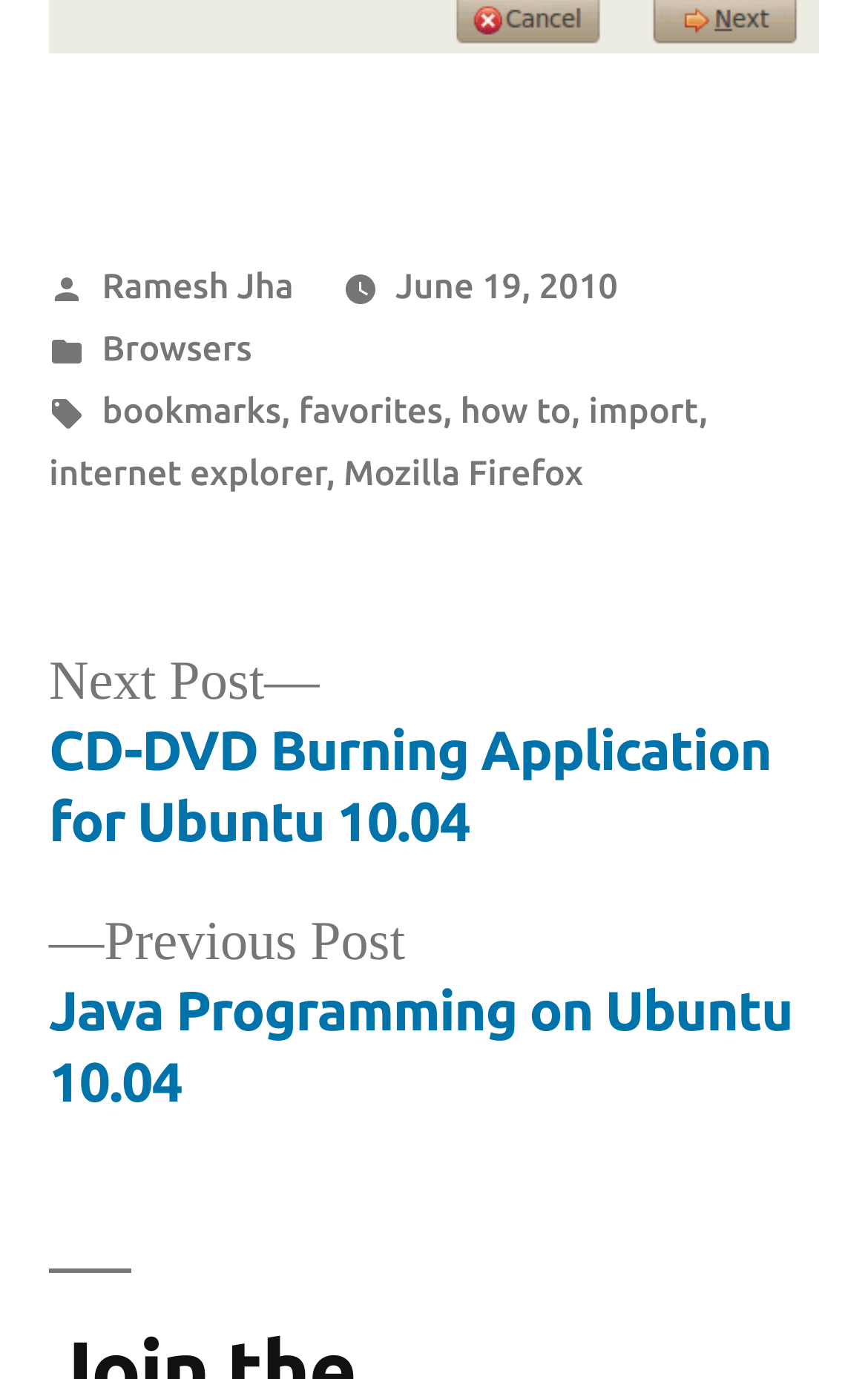Locate the bounding box coordinates of the item that should be clicked to fulfill the instruction: "View next post".

[0.056, 0.47, 0.888, 0.623]